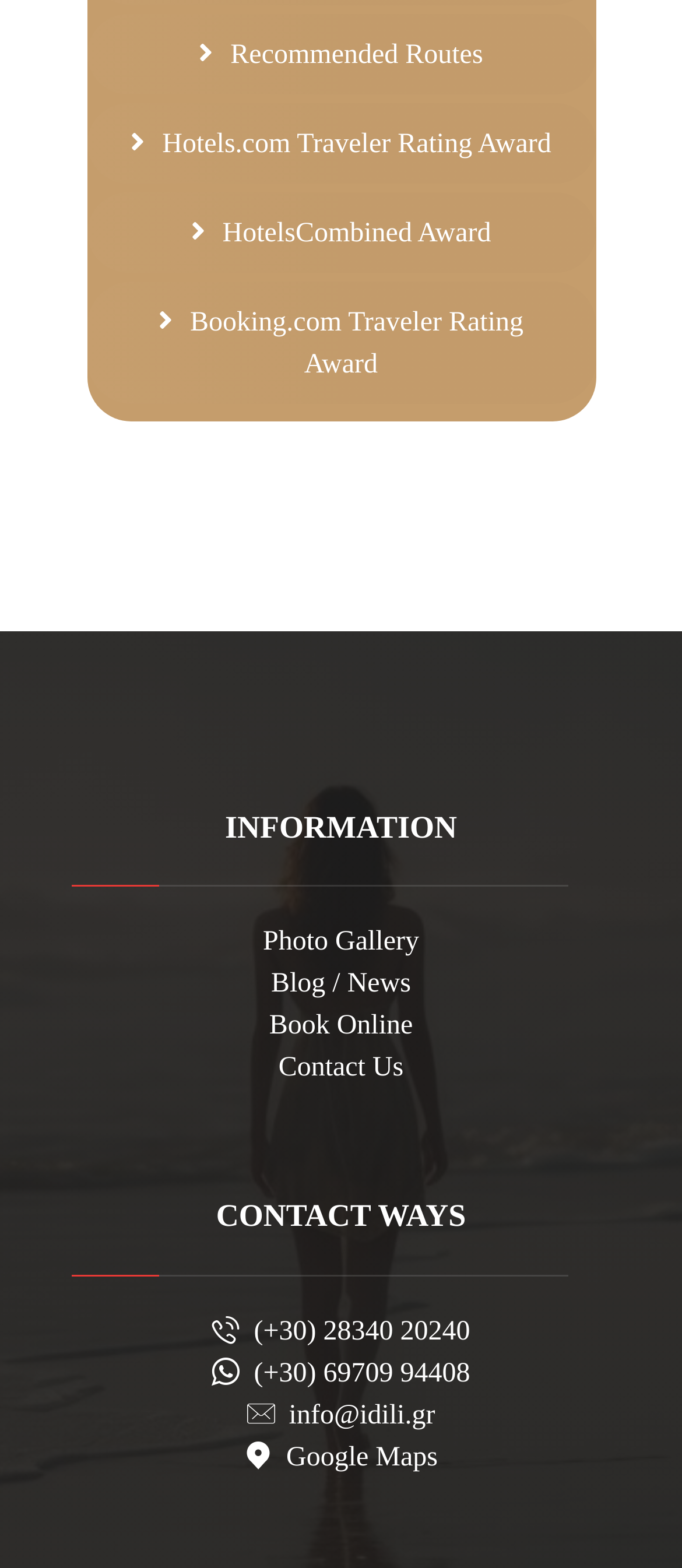Determine the bounding box coordinates for the element that should be clicked to follow this instruction: "Browse photo gallery". The coordinates should be given as four float numbers between 0 and 1, in the format [left, top, right, bottom].

[0.385, 0.591, 0.615, 0.61]